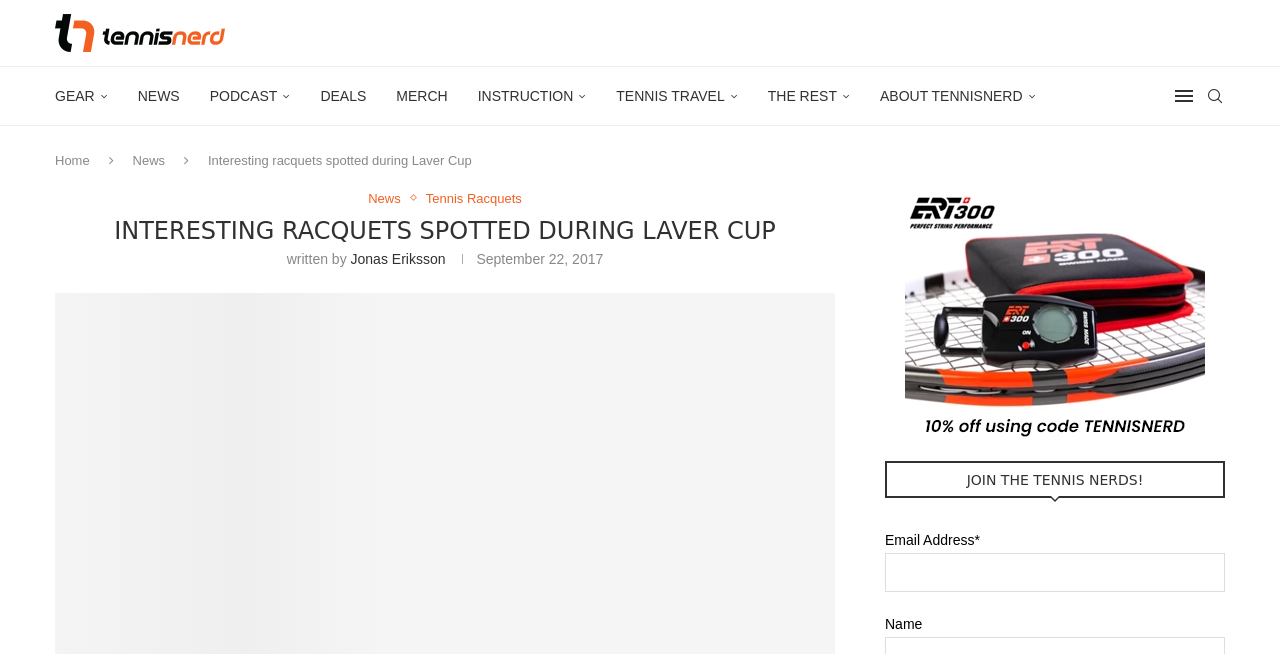Find the bounding box coordinates for the element described here: "Tennis Travel".

[0.481, 0.102, 0.576, 0.193]